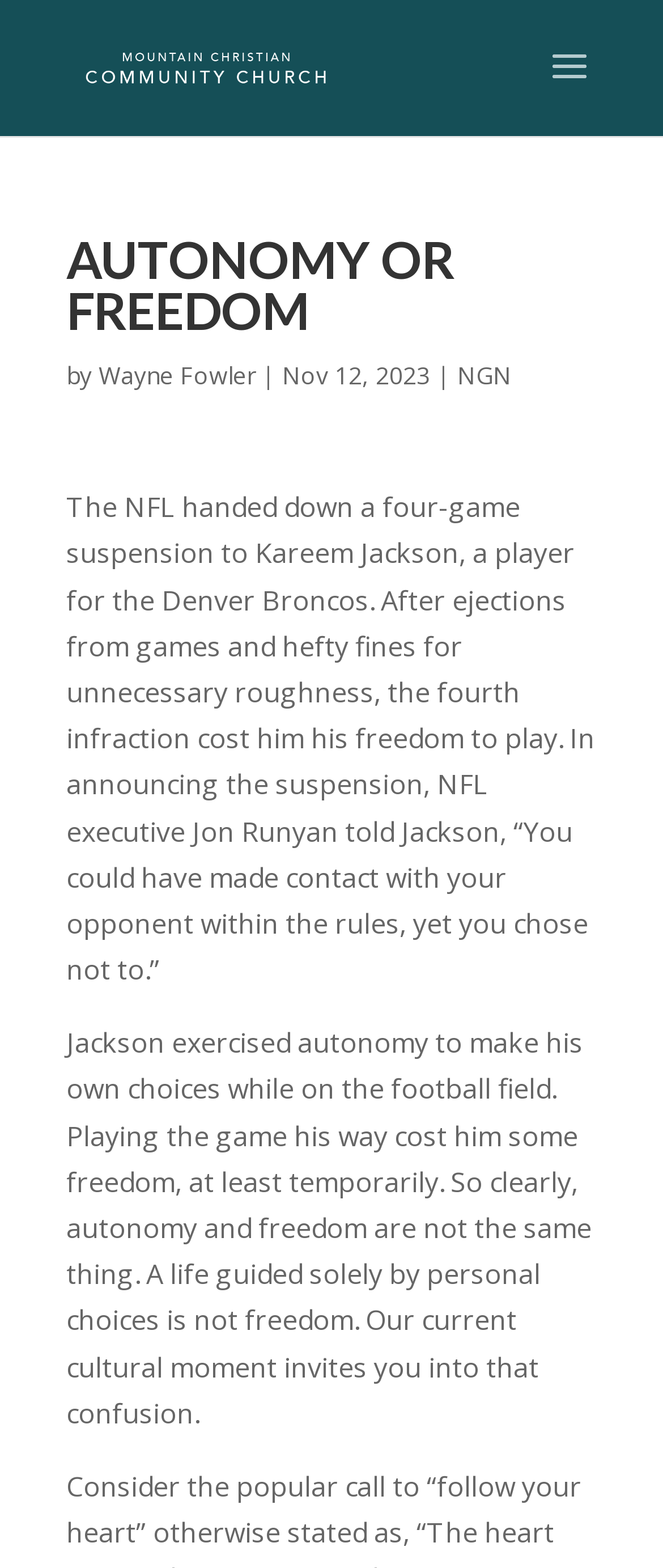Please answer the following question using a single word or phrase: 
What sport is being referred to?

Football